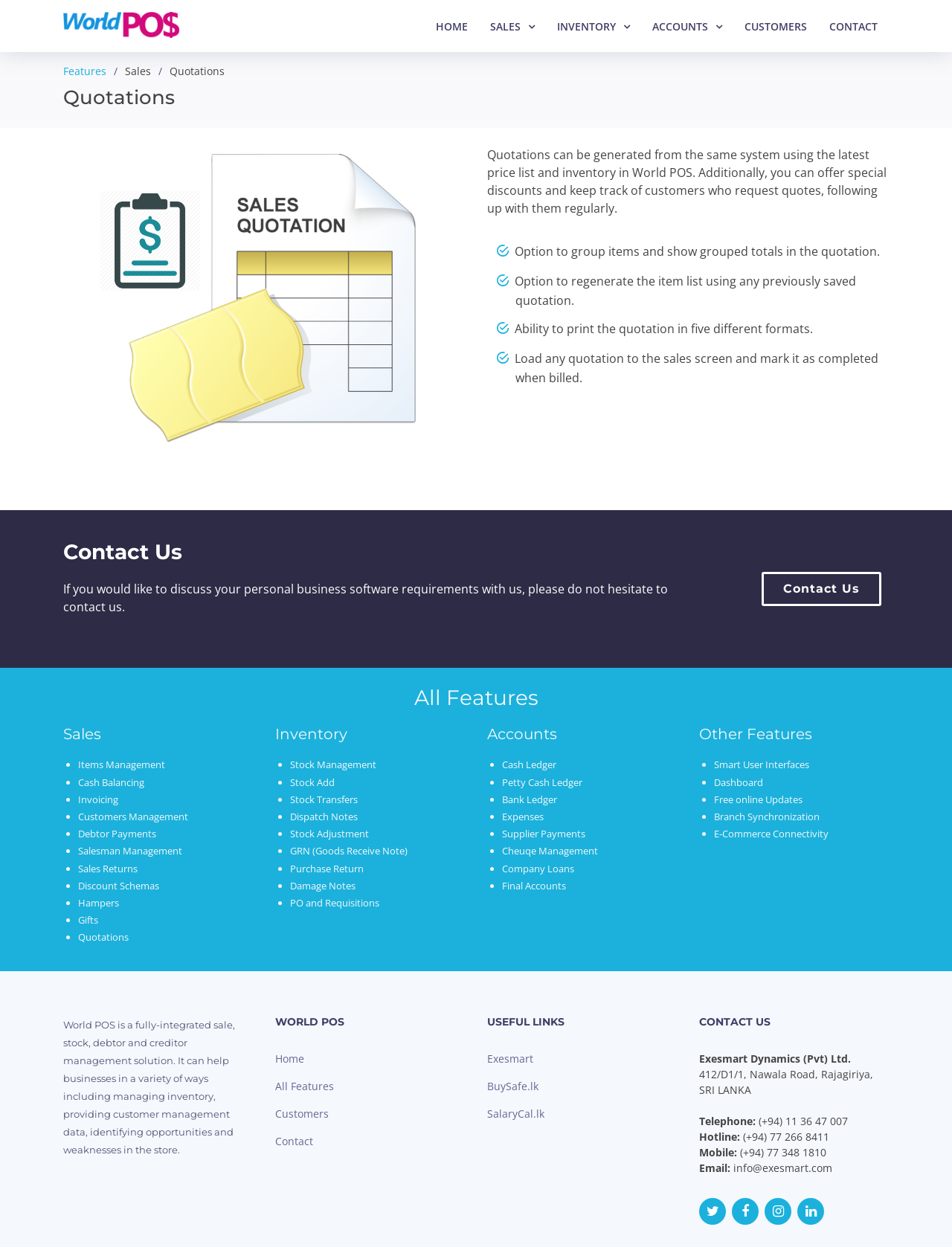Determine the coordinates of the bounding box that should be clicked to complete the instruction: "Go to Sales". The coordinates should be represented by four float numbers between 0 and 1: [left, top, right, bottom].

[0.131, 0.051, 0.159, 0.062]